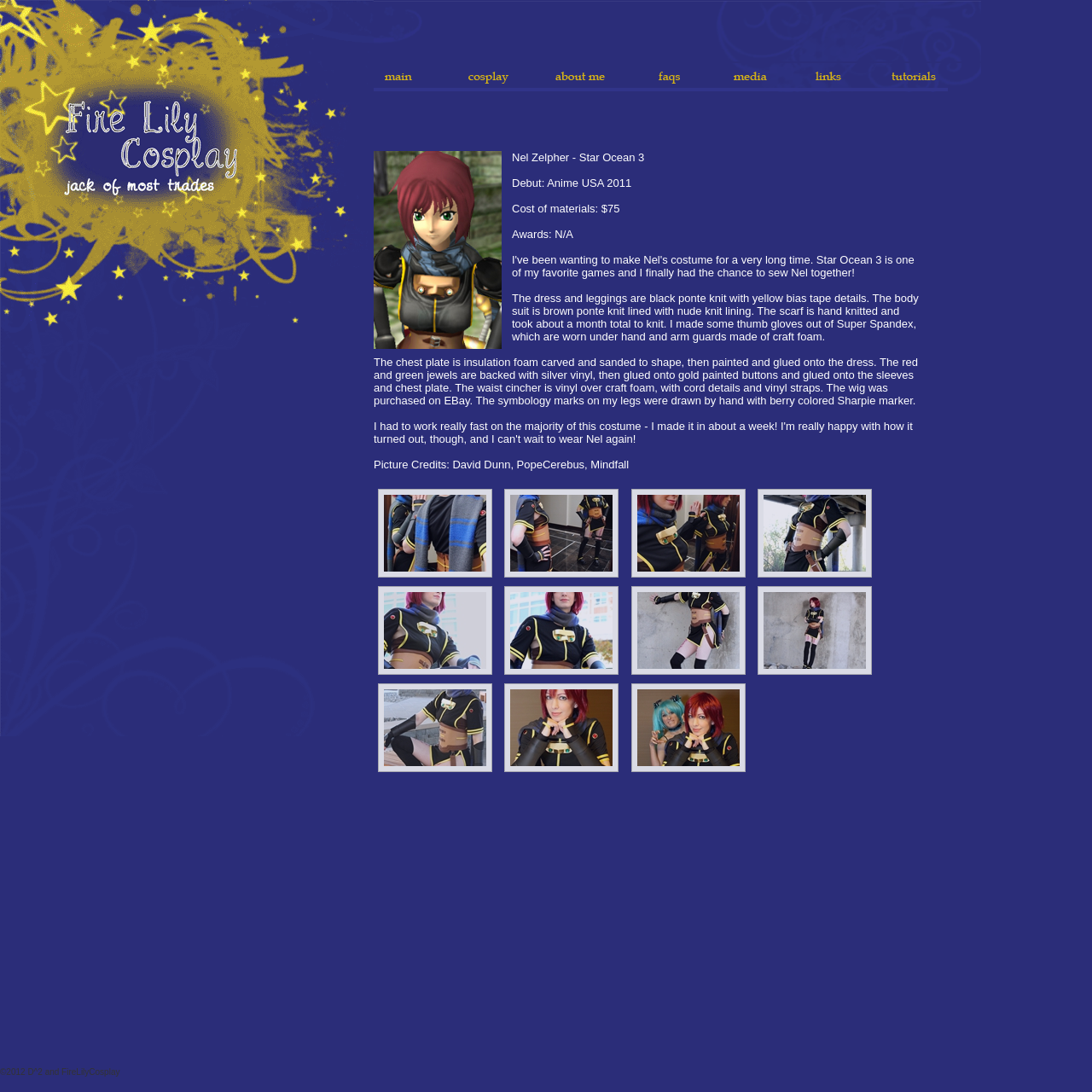Find the bounding box coordinates for the area you need to click to carry out the instruction: "Click the link to view Nel10 image". The coordinates should be four float numbers between 0 and 1, indicated as [left, top, right, bottom].

[0.346, 0.448, 0.451, 0.529]